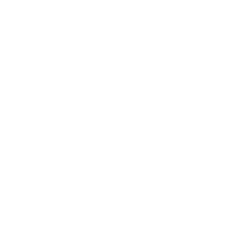What is the purpose of the organization?
Using the information presented in the image, please offer a detailed response to the question.

According to the caption, Lighthouse's mission is to provide a safe, supportive space filled with understanding and compassion for those facing life's challenges, particularly the profound experience of grief, which implies that the organization's purpose is to offer a comforting environment for individuals to navigate their healing journeys.